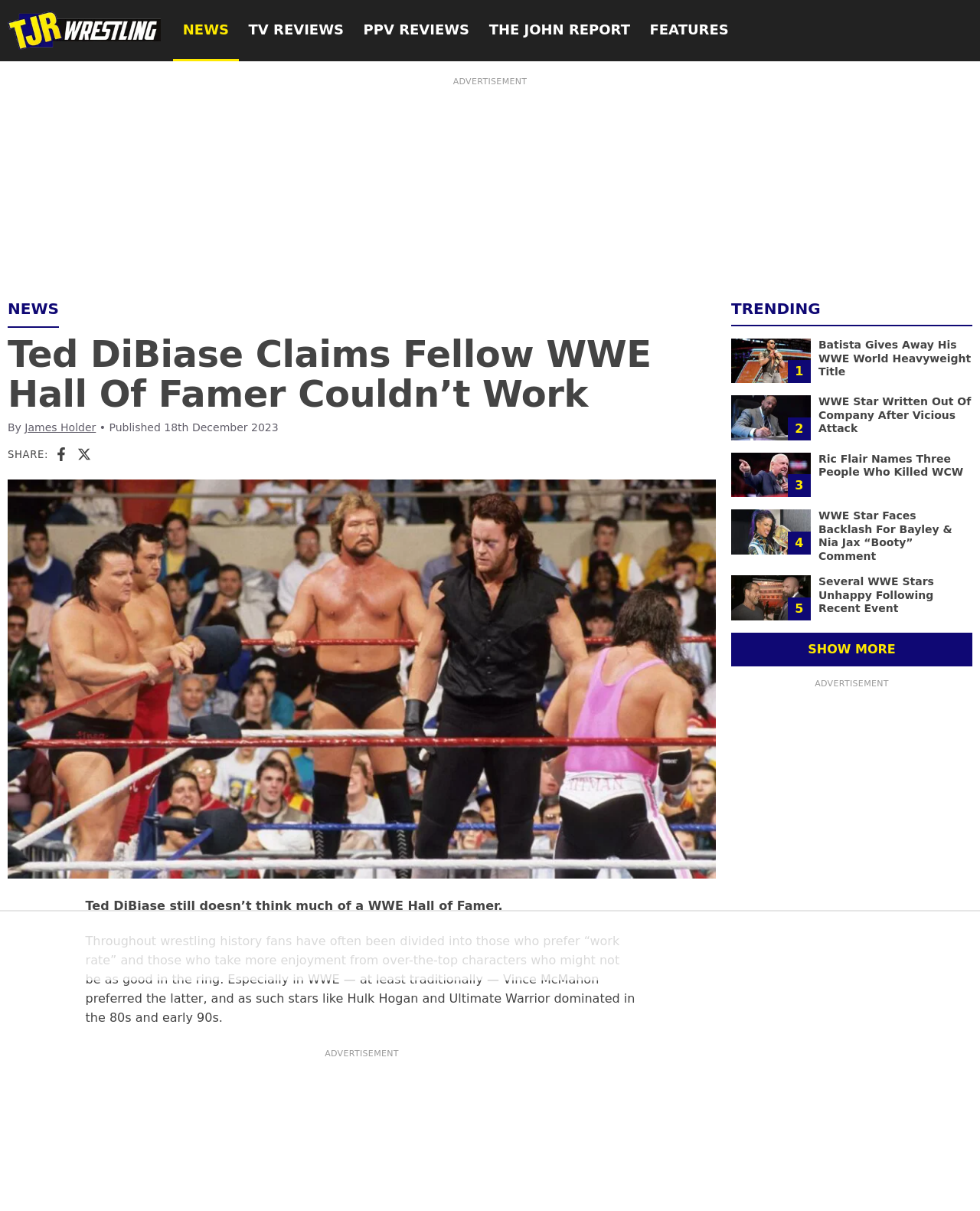Explain the webpage in detail, including its primary components.

This webpage appears to be a news article from TJR Wrestling, a wrestling news and review website. At the top of the page, there is a logo of TJR Wrestling, accompanied by a link to the website's homepage. Below the logo, there are several links to different sections of the website, including NEWS, TV REVIEWS, PPV REVIEWS, THE JOHN REPORT, and FEATURES.

The main article is titled "Ted DiBiase Claims Fellow WWE Hall Of Famer Couldn’t Work" and is written by James Holder. The article features an image of Ted DiBiase and The Undertaker at Survivor Series. The text of the article discusses Ted DiBiase's opinions on a WWE Hall of Famer, and how fans are often divided between those who prefer "work rate" and those who enjoy over-the-top characters.

To the right of the article, there is a section titled "TRENDING" which features several news stories with images and headings. These stories include "Batista Gives Away His WWE World Heavyweight Title", "WWE Star Written Out Of Company After Vicious Attack", "Ric Flair Names Three People Who Killed WCW", "WWE Star Faces Backlash For Bayley & Nia Jax “Booty” Comment", and "Several WWE Stars Unhappy Following Recent Event". Each of these stories has a link to the full article.

At the bottom of the TRENDING section, there is a "SHOW MORE" button that allows users to expand the list of trending stories.